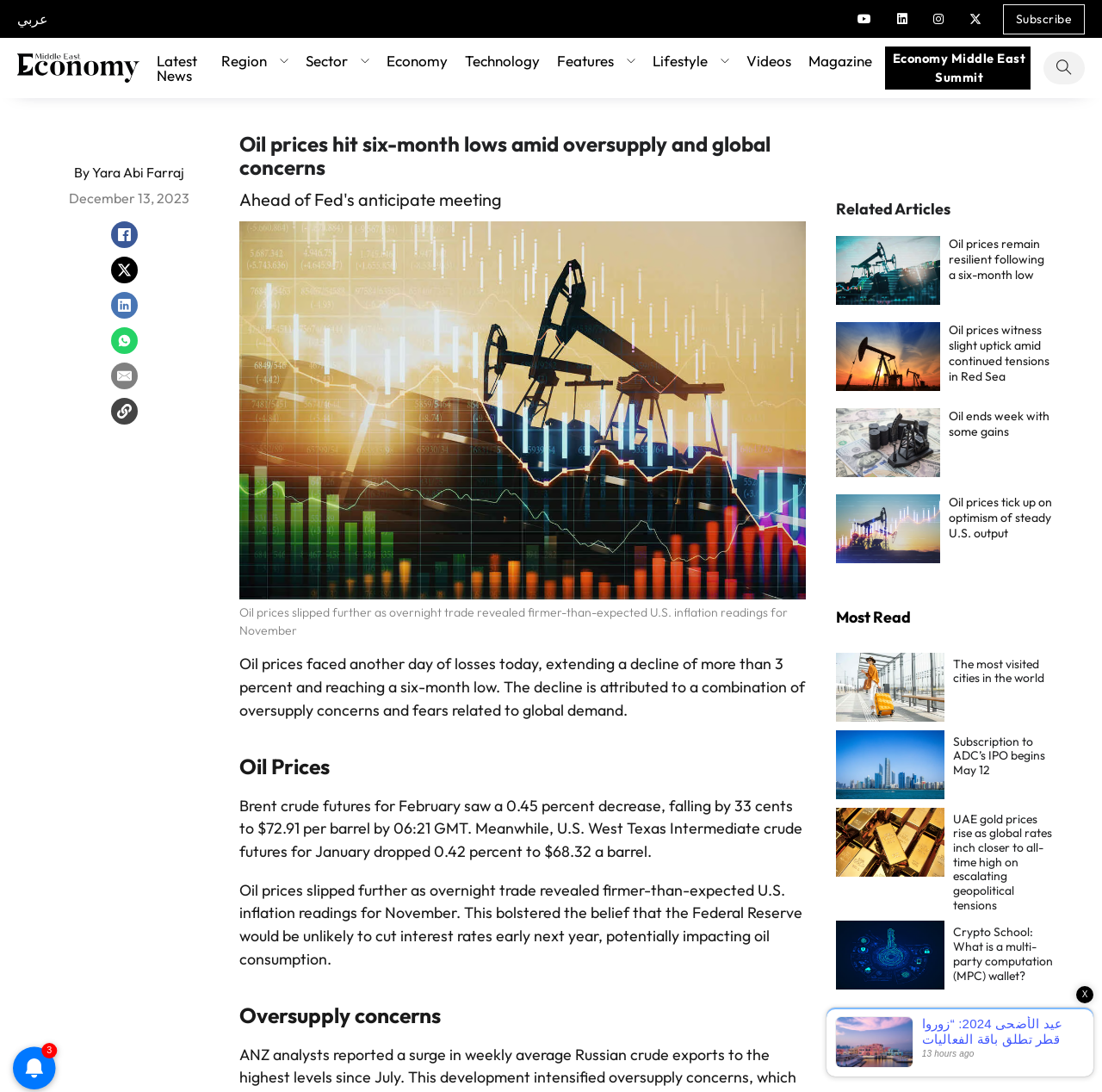Analyze the image and give a detailed response to the question:
How many cents did Brent crude futures decrease by?

The answer can be found in the article content, where it is stated that 'Brent crude futures for February saw a 0.45 percent decrease, falling by 33 cents to $72.91 per barrel by 06:21 GMT.'